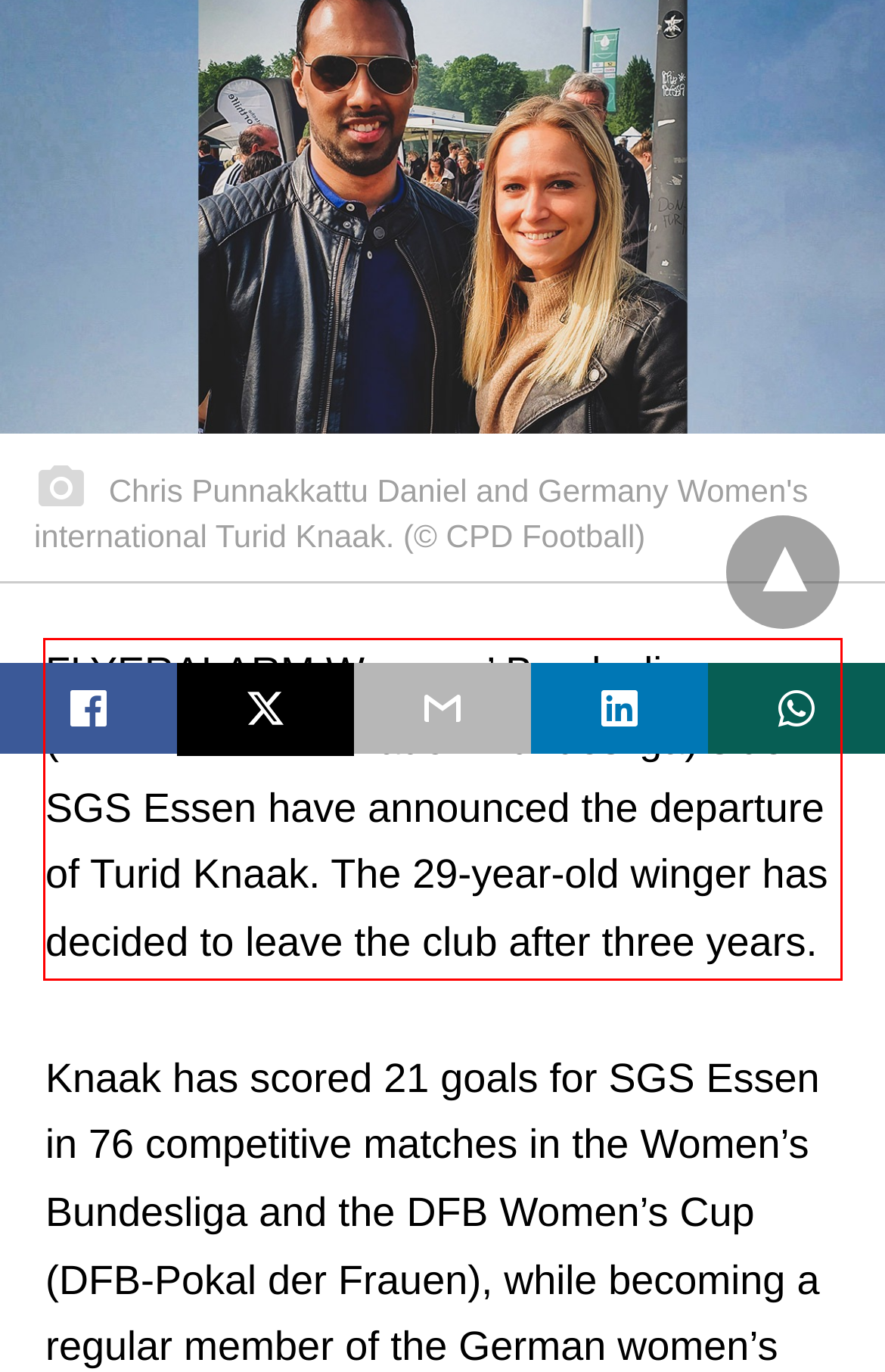Please perform OCR on the UI element surrounded by the red bounding box in the given webpage screenshot and extract its text content.

FLYERALARM Womens’ Bundesliga (FLYERALARM Frauen-Bundesliga) side SGS Essen have announced the departure of Turid Knaak. The 29-year-old winger has decided to leave the club after three years.